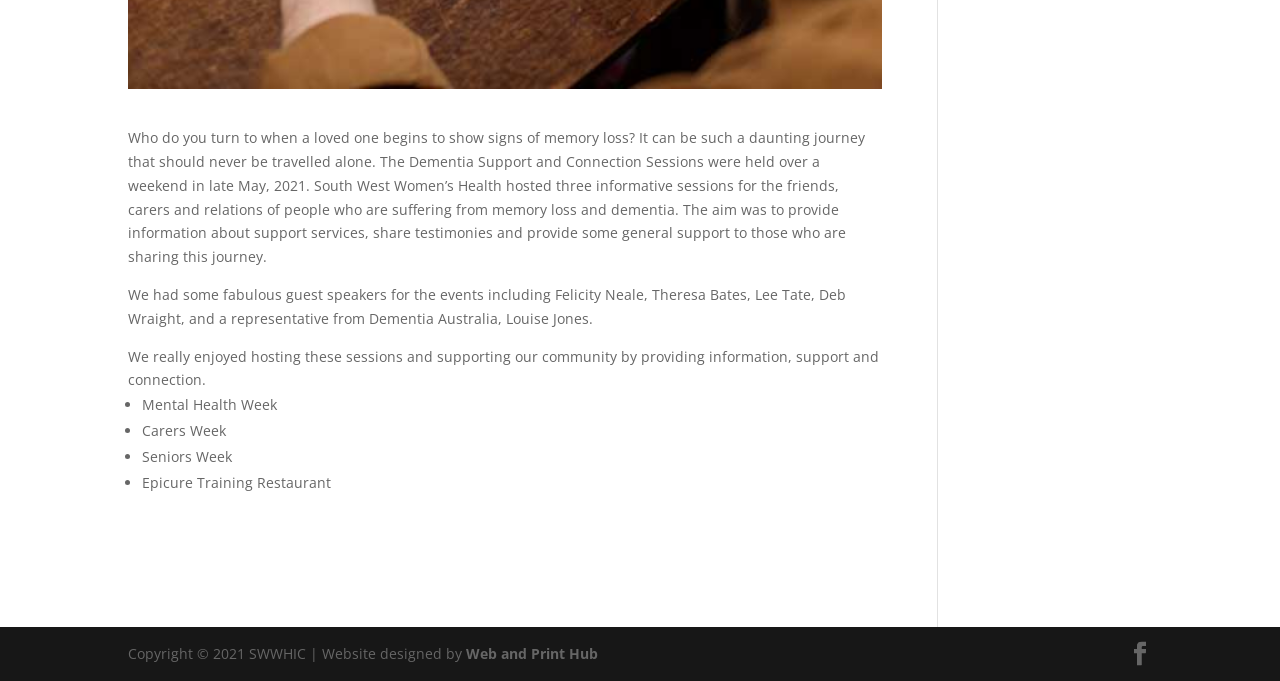Using floating point numbers between 0 and 1, provide the bounding box coordinates in the format (top-left x, top-left y, bottom-right x, bottom-right y). Locate the UI element described here: Facebook

[0.881, 0.943, 0.9, 0.979]